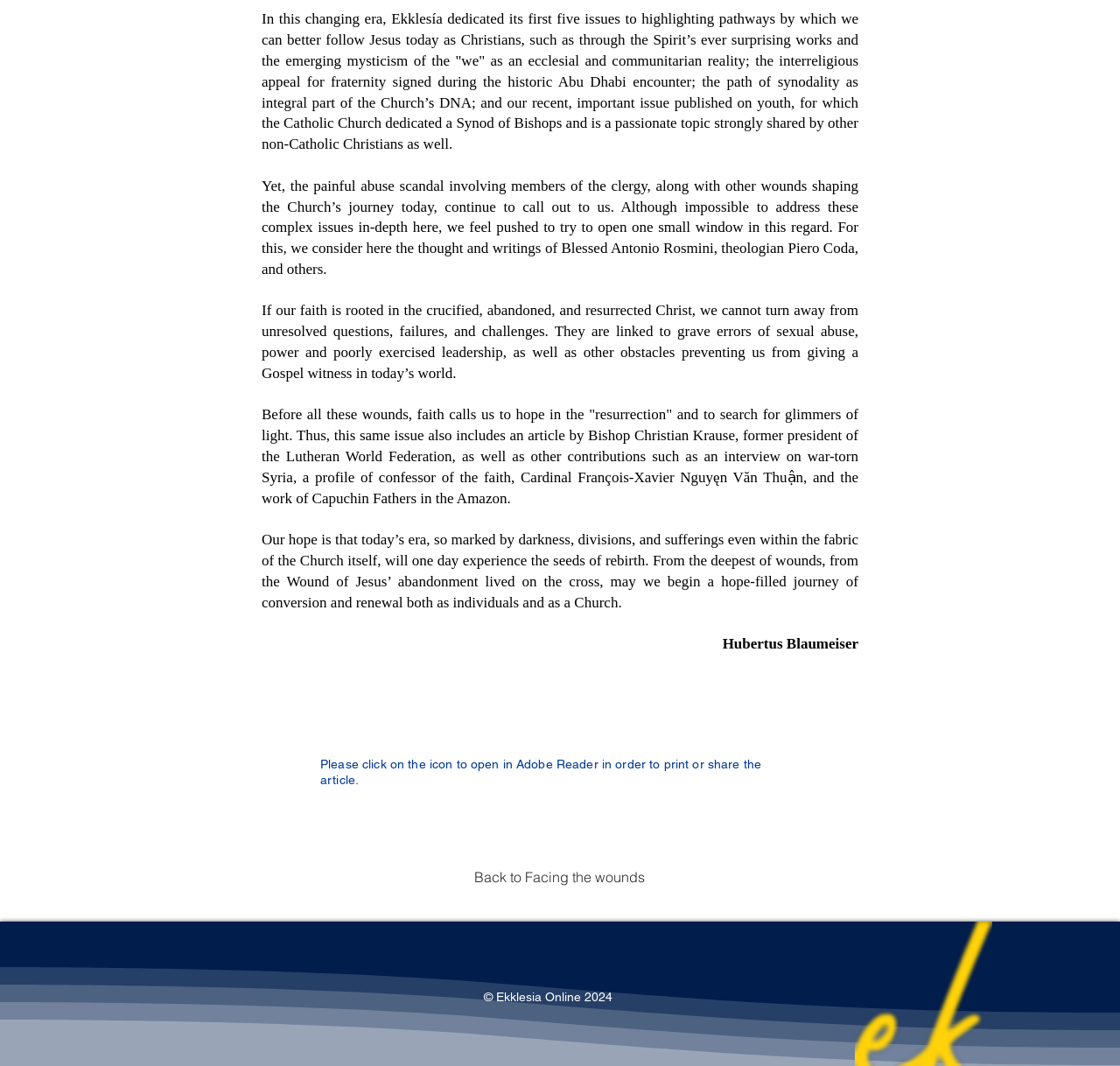Answer in one word or a short phrase: 
What is the topic of the article?

Church wounds and renewal